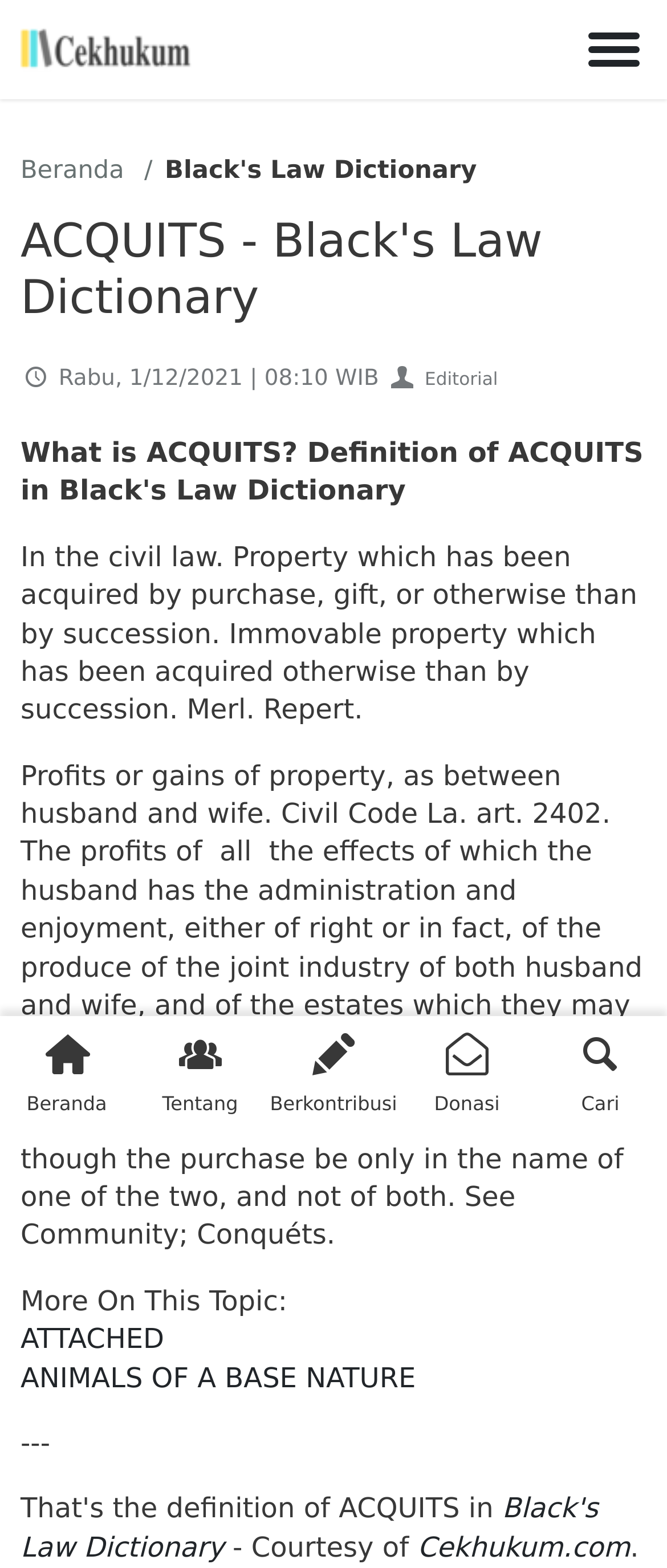How many links are there in the 'More On This Topic' section?
Please provide a comprehensive and detailed answer to the question.

In the 'More On This Topic' section, there are two links: 'ATTACHED ' and 'ANIMALS OF A BASE NATURE'. These links are located below the text 'More On This Topic:'.